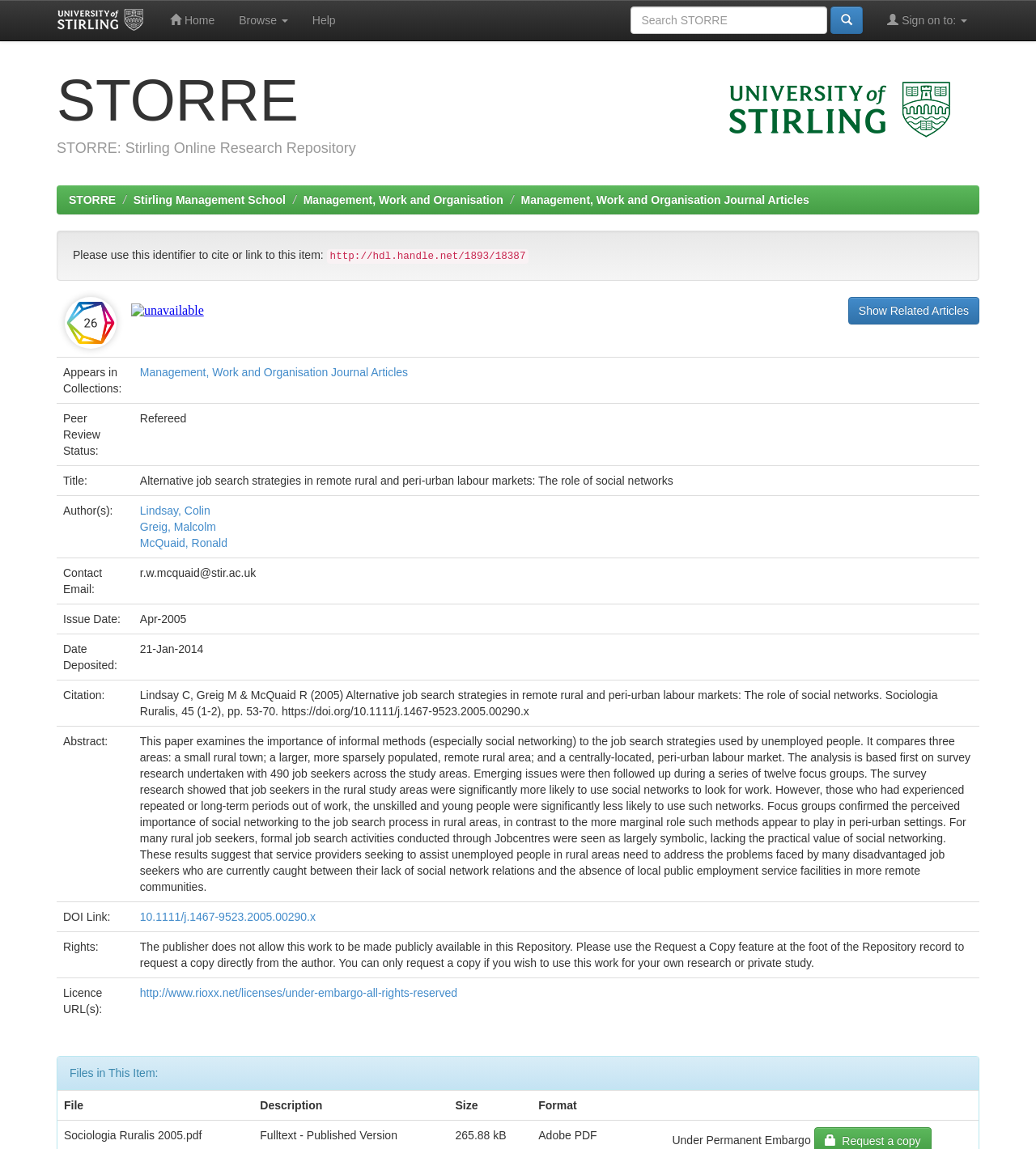What is the contact email of the author?
Using the image as a reference, answer the question in detail.

The contact email of the author can be found in the table with the gridcell 'Contact Email:' and the corresponding value is 'r.w.mcquaid@stir.ac.uk'.